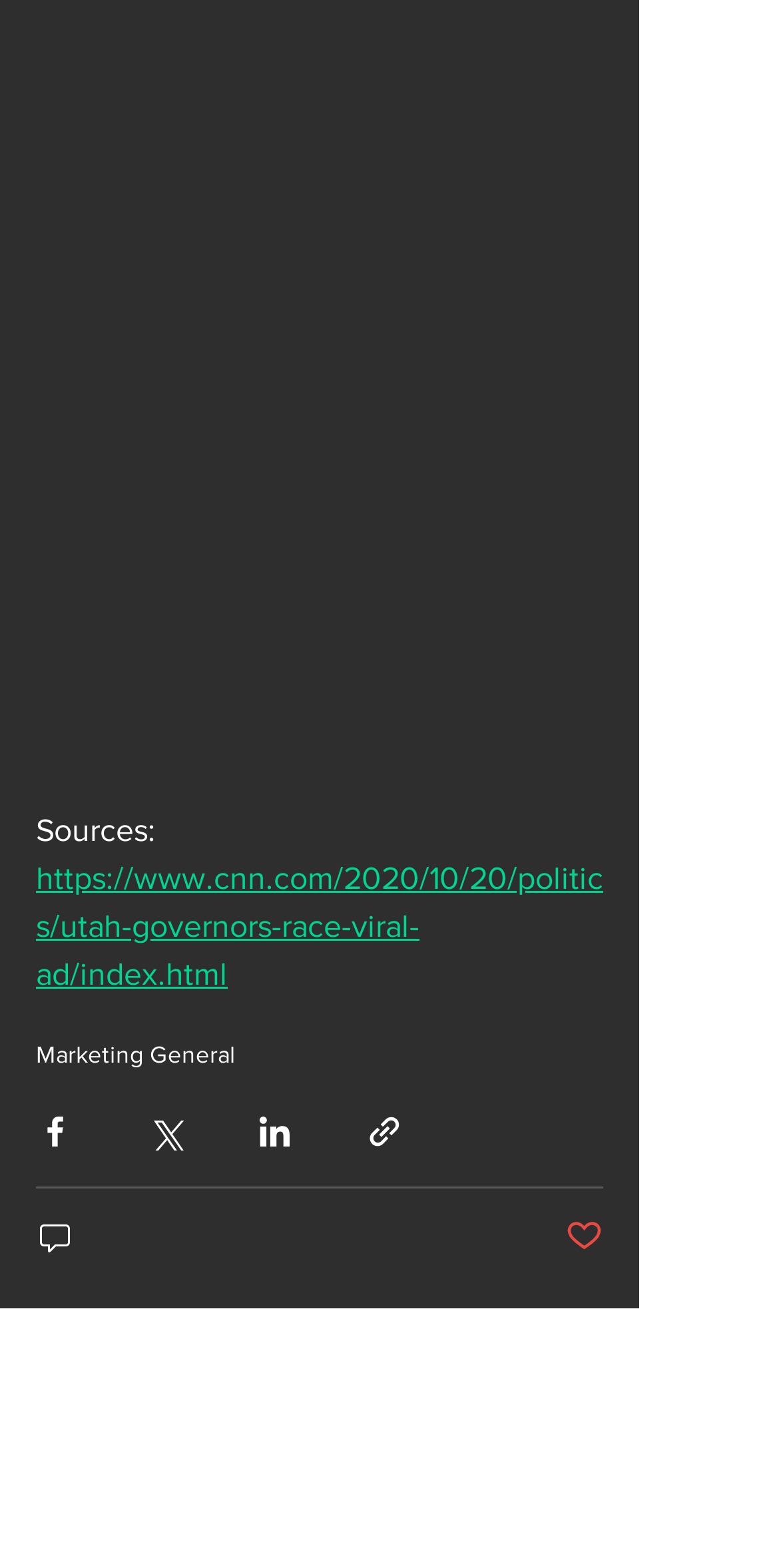Give a one-word or short-phrase answer to the following question: 
What is the status of the post?

Not liked